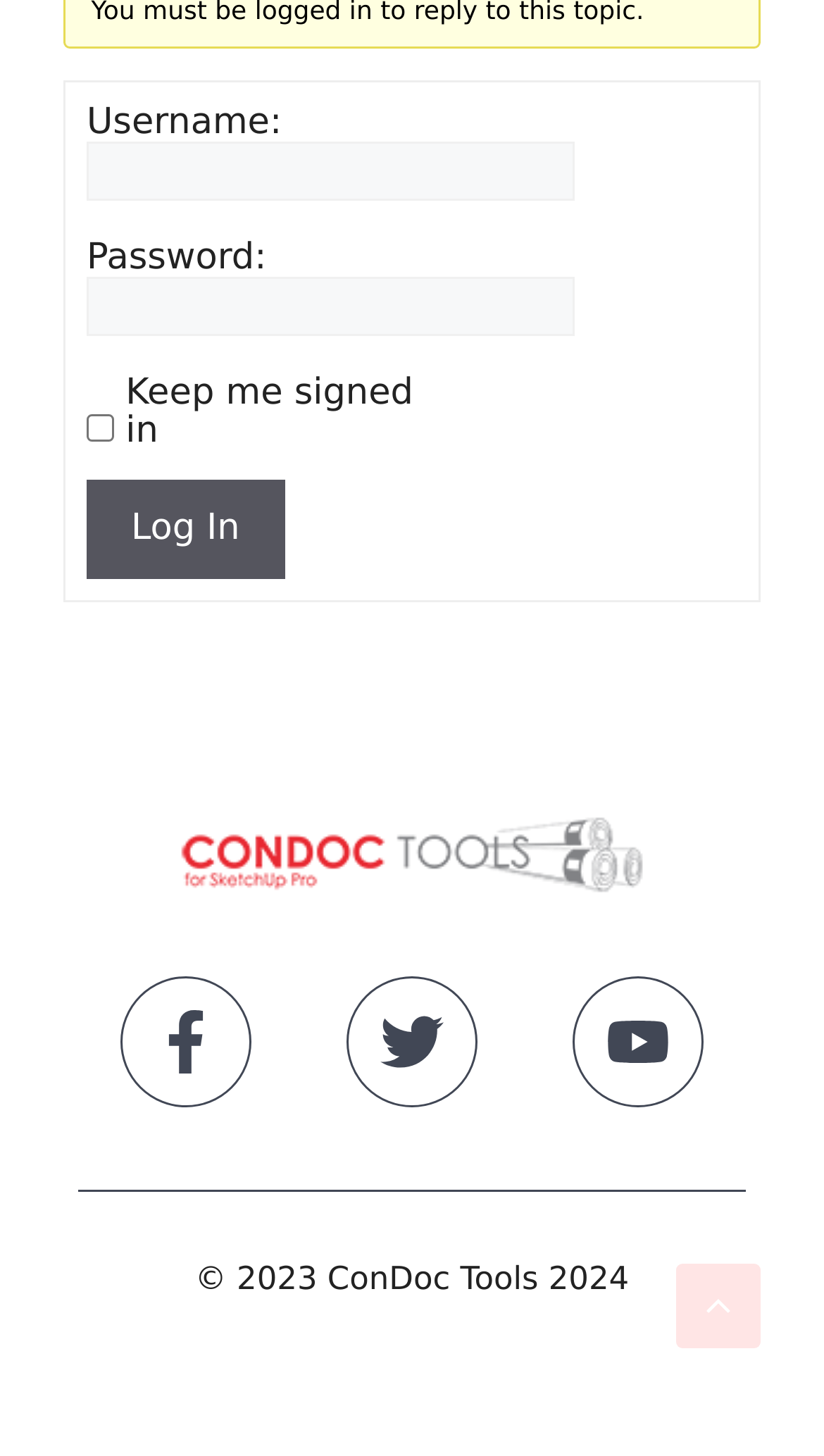Determine the bounding box coordinates of the element's region needed to click to follow the instruction: "Enter username". Provide these coordinates as four float numbers between 0 and 1, formatted as [left, top, right, bottom].

[0.105, 0.097, 0.697, 0.137]